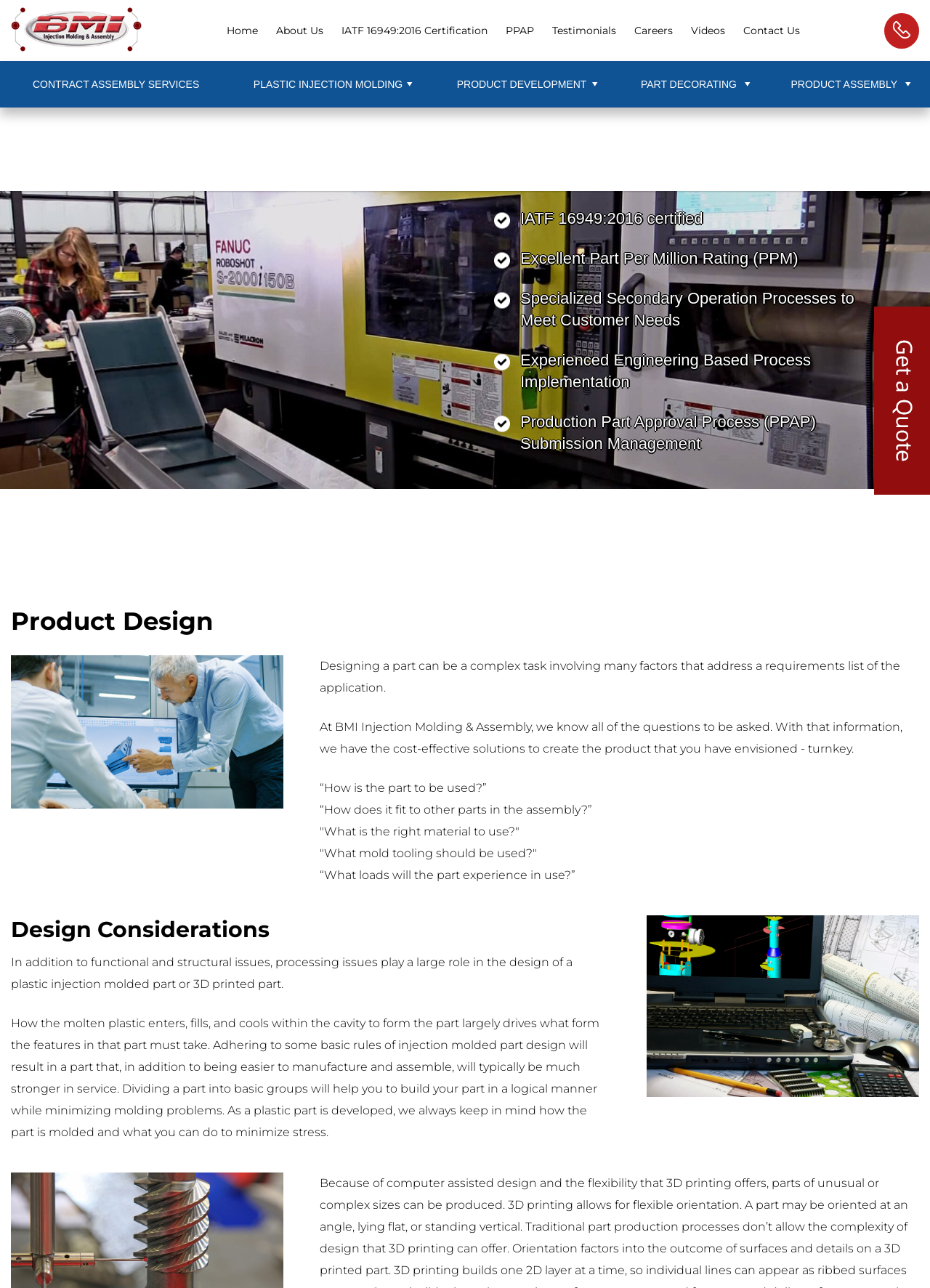Identify the bounding box coordinates of the clickable region to carry out the given instruction: "Click the 'Home' link".

[0.243, 0.019, 0.277, 0.029]